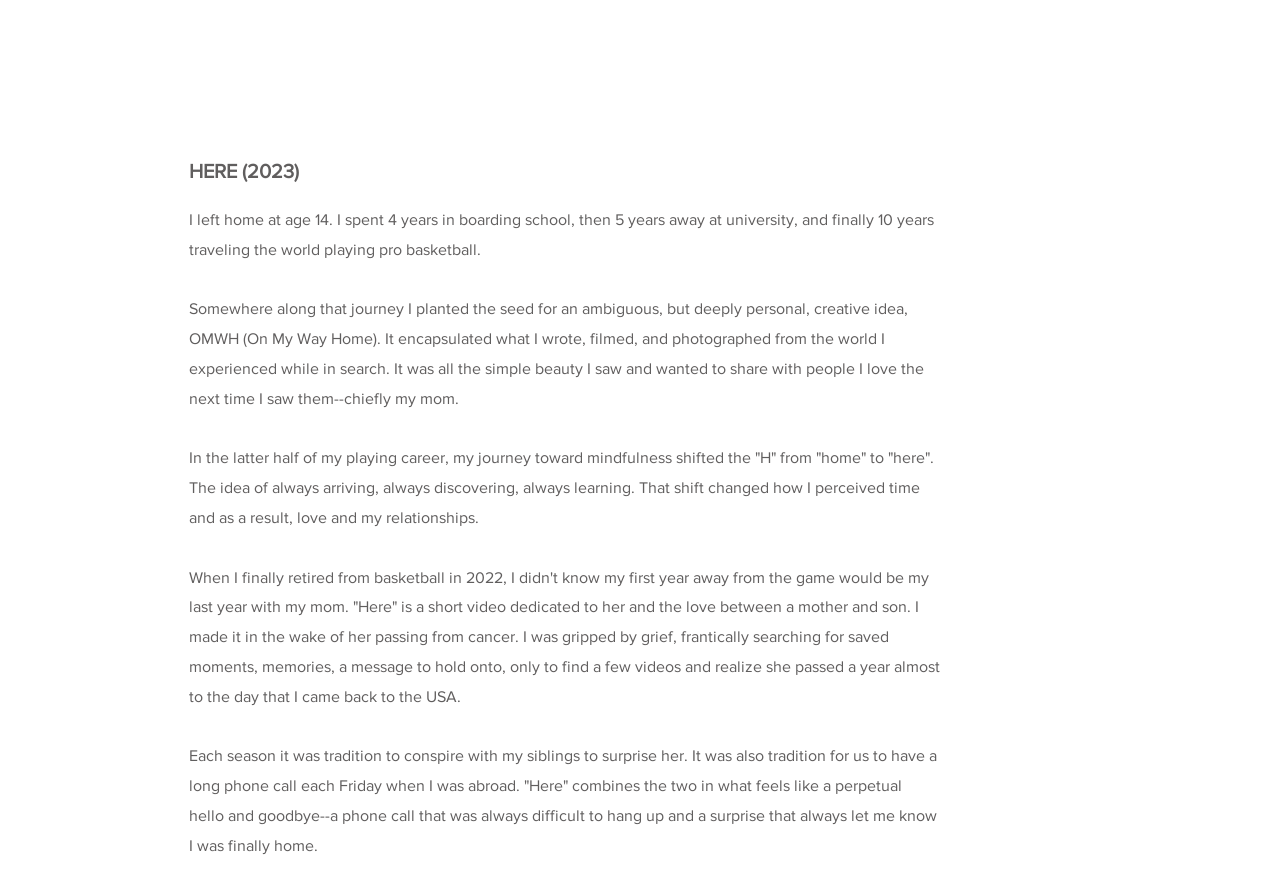Using floating point numbers between 0 and 1, provide the bounding box coordinates in the format (top-left x, top-left y, bottom-right x, bottom-right y). Locate the UI element described here: #comp-lb2q1tag svg [data-color="1"] {fill: #2F2E2E;}

[0.77, 0.029, 0.795, 0.052]